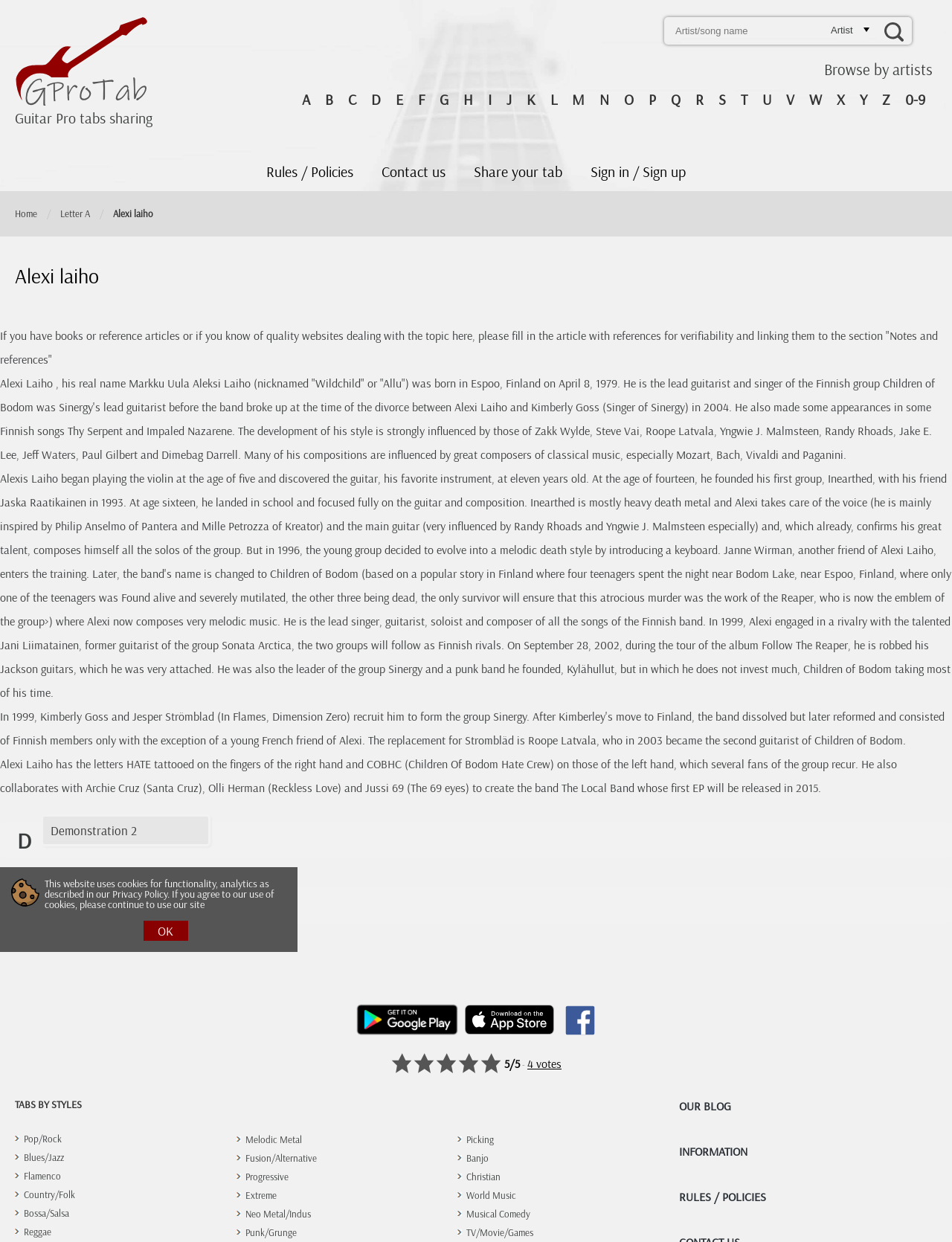Highlight the bounding box coordinates of the element that should be clicked to carry out the following instruction: "View tabs in the Melodic Metal style". The coordinates must be given as four float numbers ranging from 0 to 1, i.e., [left, top, right, bottom].

[0.248, 0.91, 0.317, 0.925]